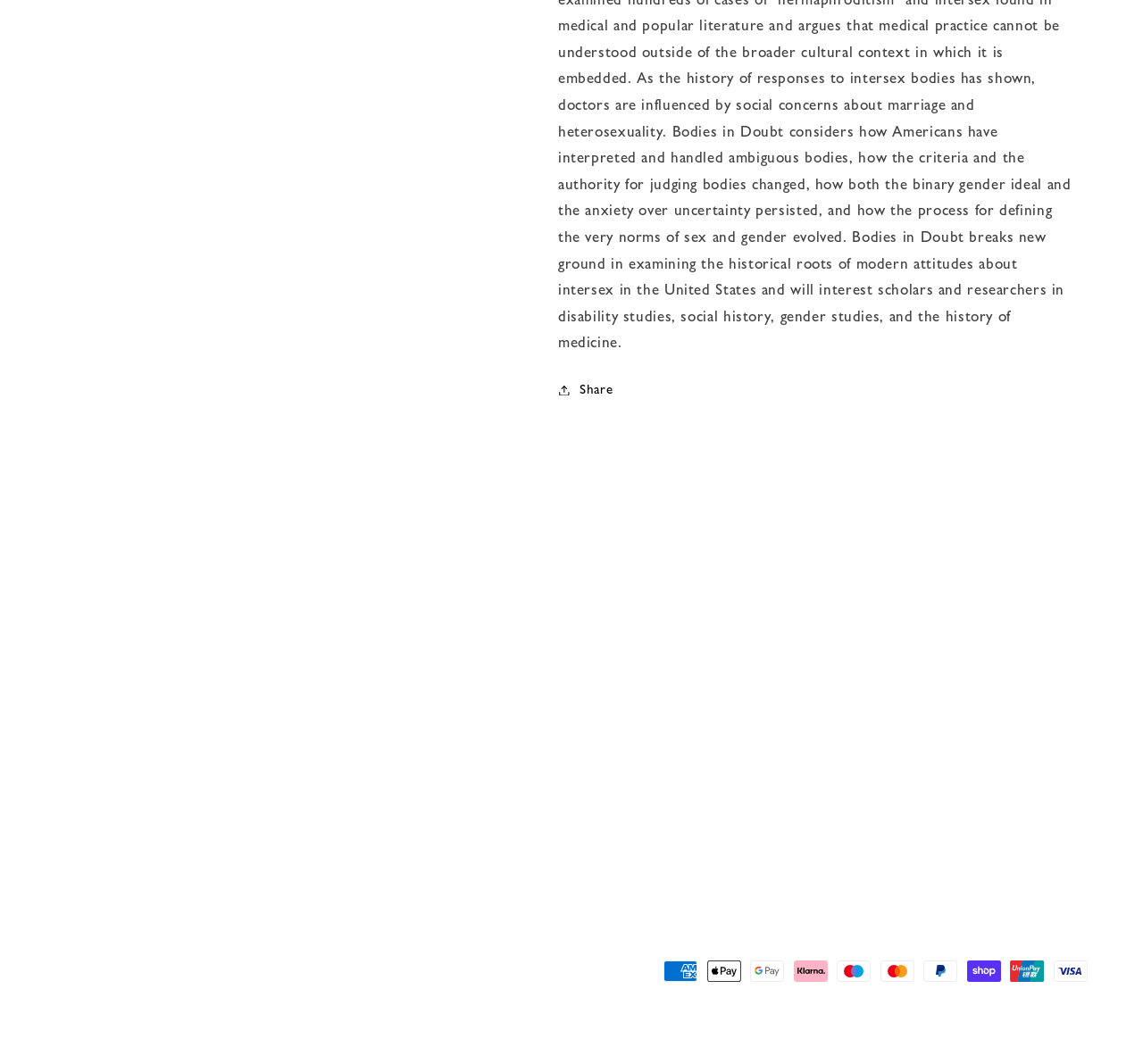What is the organisation number of Page 28?
Refer to the image and provide a detailed answer to the question.

The organisation number of Page 28 can be found in the link element with the coordinates [0.53, 0.712, 0.609, 0.73], which indicates that the organisation number is 802528-5712.